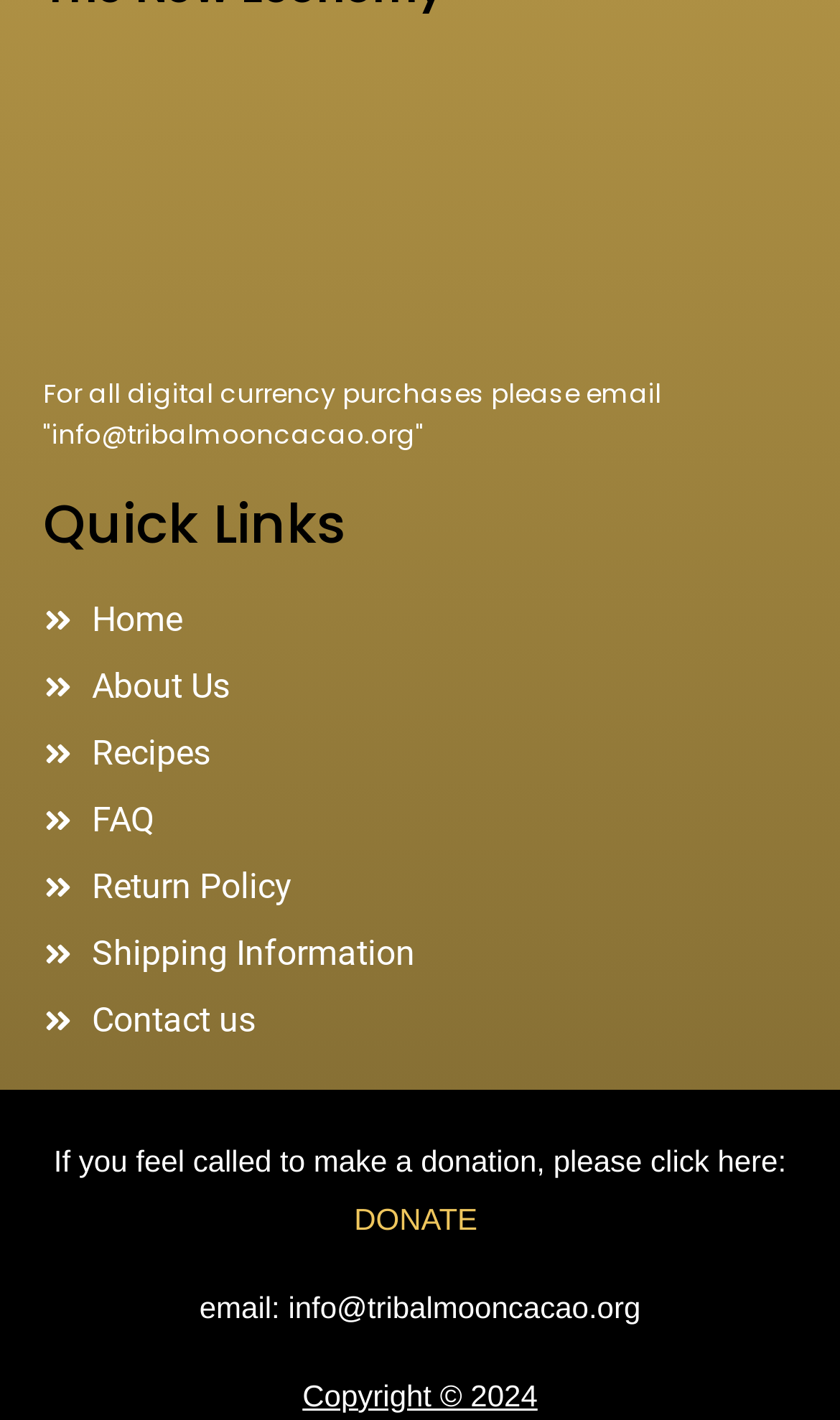Identify the bounding box of the HTML element described here: "DONATE". Provide the coordinates as four float numbers between 0 and 1: [left, top, right, bottom].

[0.422, 0.846, 0.578, 0.871]